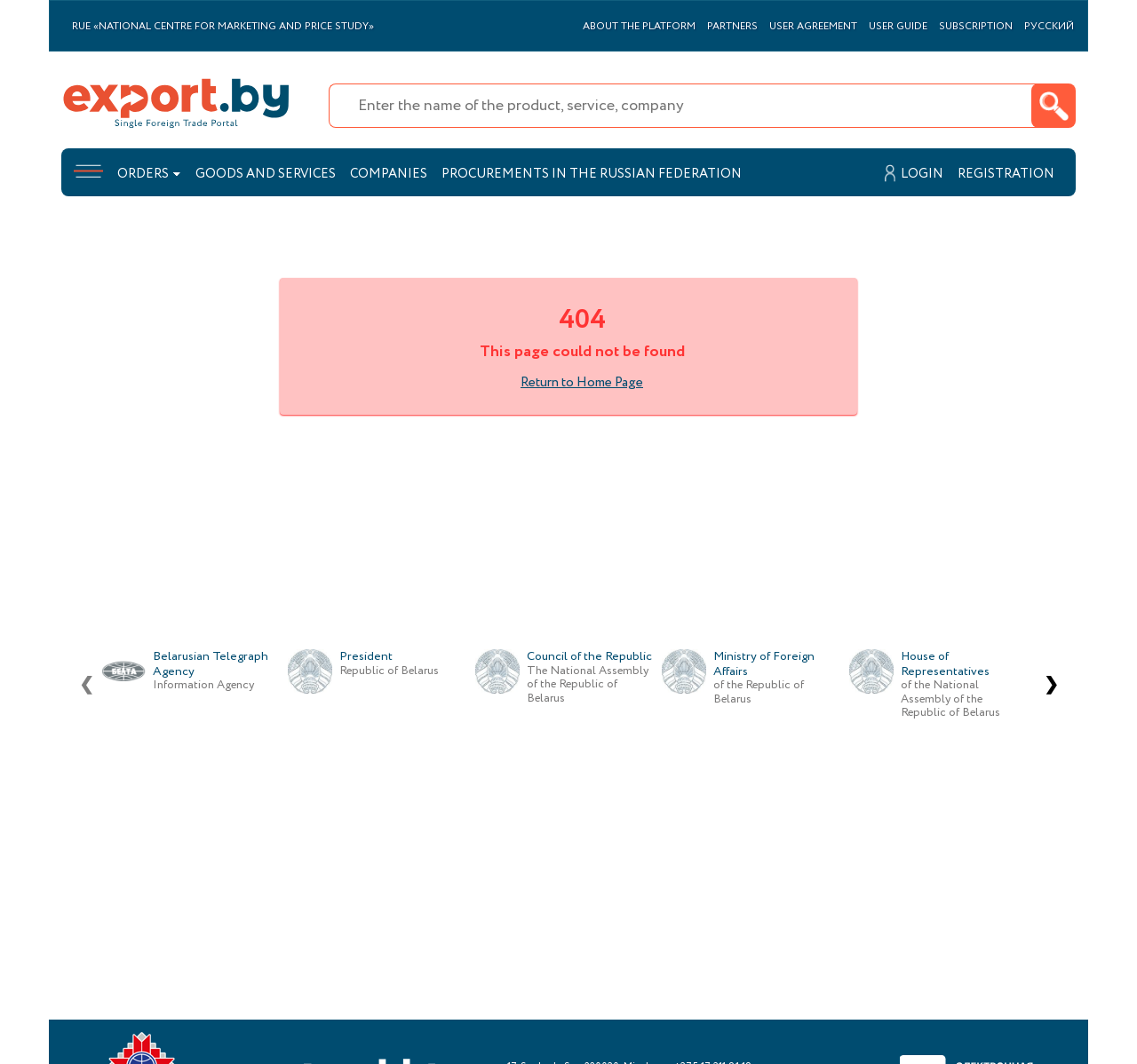Using the information in the image, give a comprehensive answer to the question: 
What is the language of the webpage?

I determined the language of the webpage by looking at the text content, specifically the link 'РУССКИЙ' which means 'Russian' in English, indicating that the webpage is in Russian language.